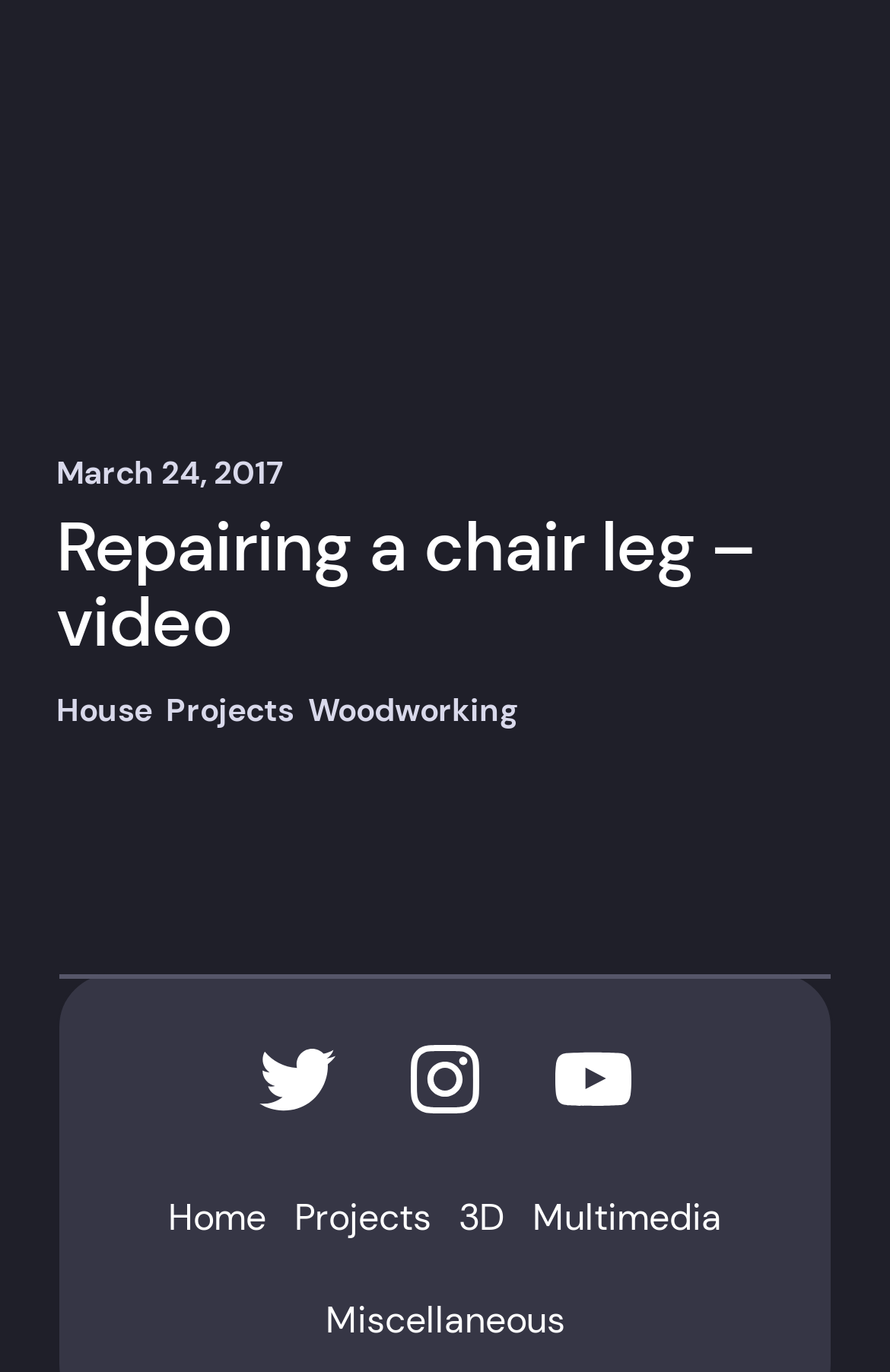Please reply to the following question with a single word or a short phrase:
What is the title of the video mentioned on the webpage?

Repairing a chair leg – video